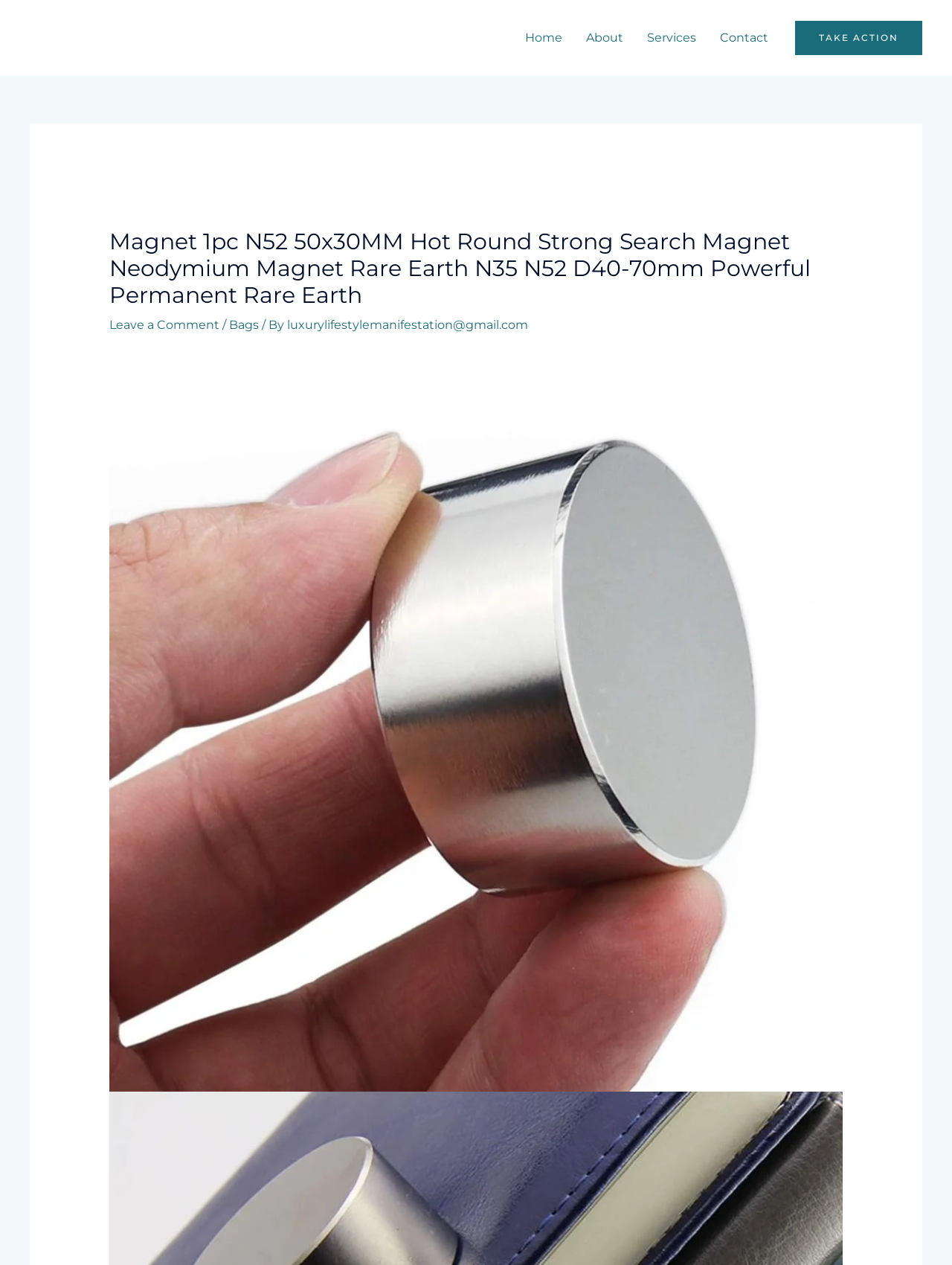Locate and extract the text of the main heading on the webpage.

Magnet 1pc N52 50x30MM Hot Round Strong Search Magnet Neodymium Magnet Rare Earth N35 N52 D40-70mm Powerful Permanent Rare Earth